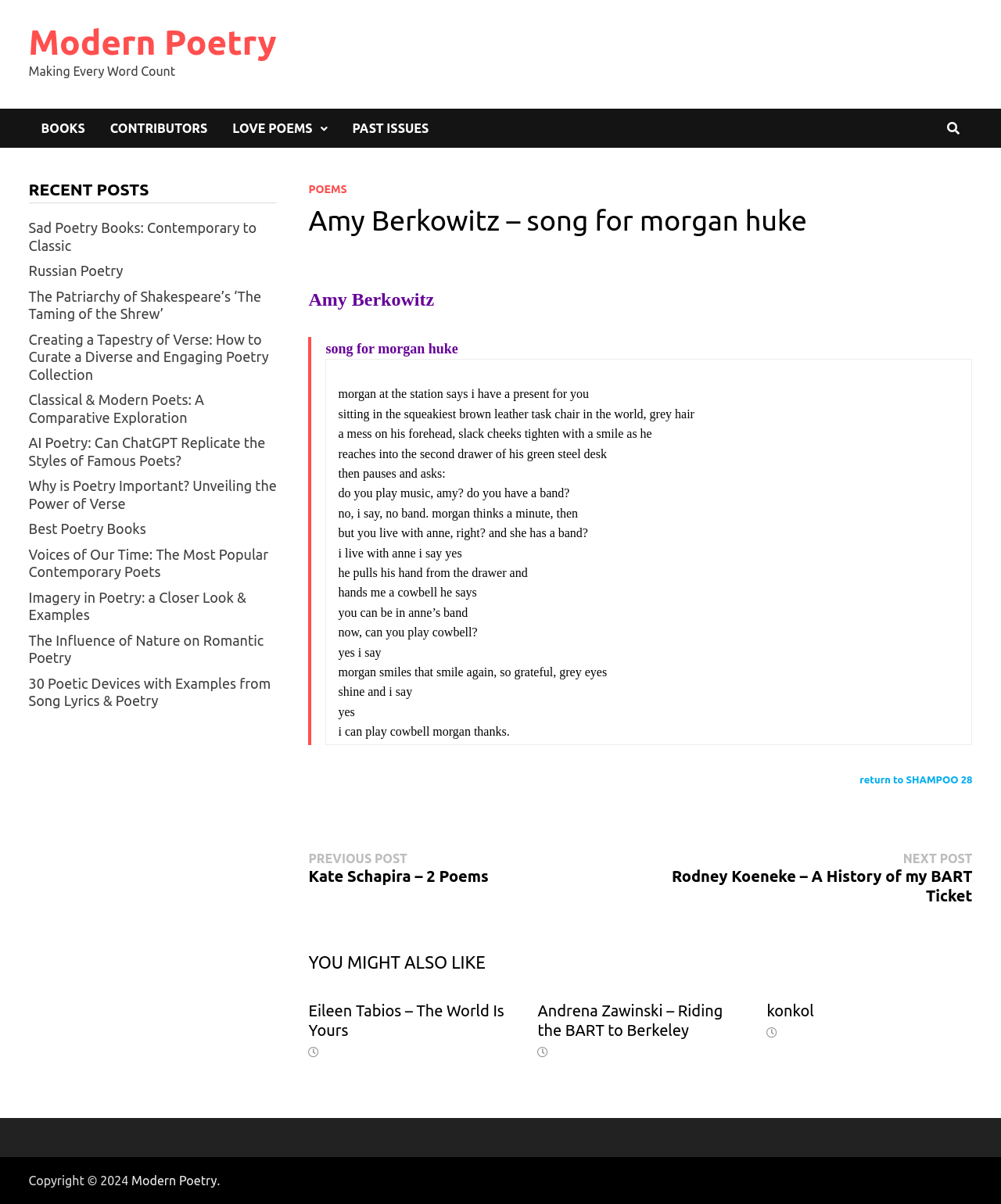Provide your answer to the question using just one word or phrase: What is the category of the post 'Eileen Tabios – The World Is Yours'?

YOU MIGHT ALSO LIKE